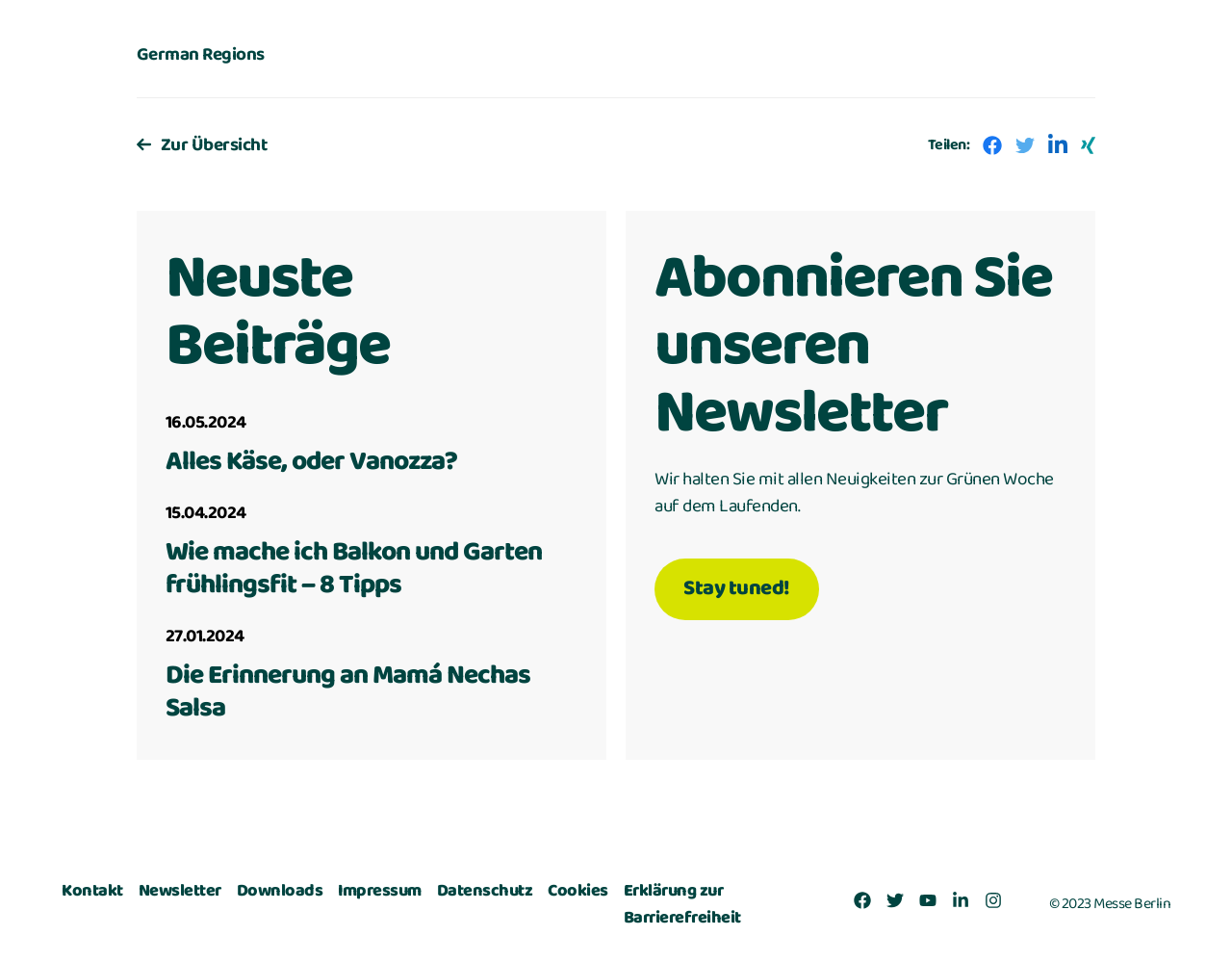Given the element description, predict the bounding box coordinates in the format (top-left x, top-left y, bottom-right x, bottom-right y), using floating point numbers between 0 and 1: parent_node: Teilen: title="LinkedIn"

[0.851, 0.139, 0.867, 0.162]